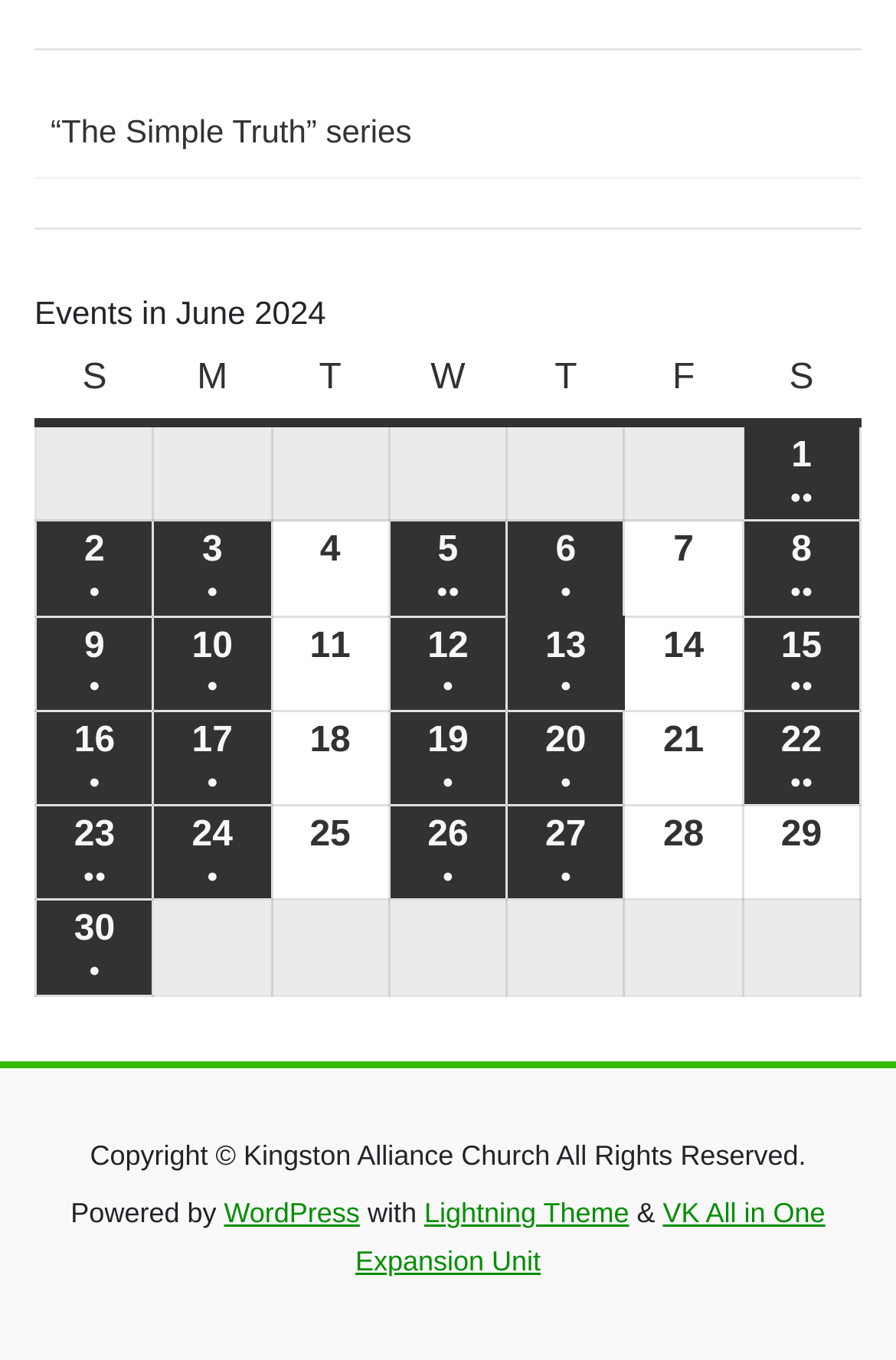What is the day of the week for June 1, 2024?
Based on the image, answer the question with a single word or brief phrase.

Sunday